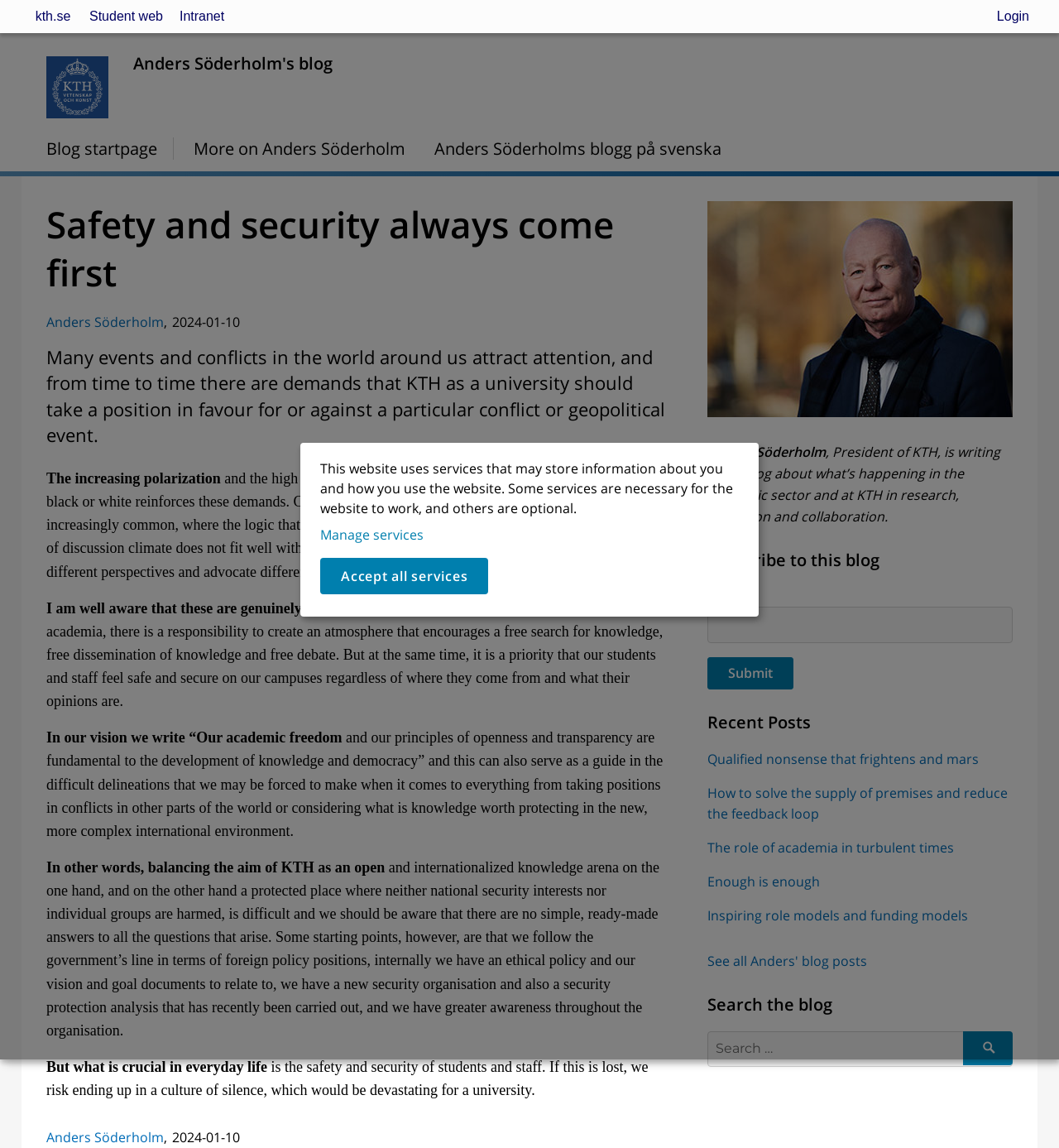Please find the bounding box for the UI element described by: "Anders Söderholms blogg på svenska".

[0.41, 0.114, 0.684, 0.142]